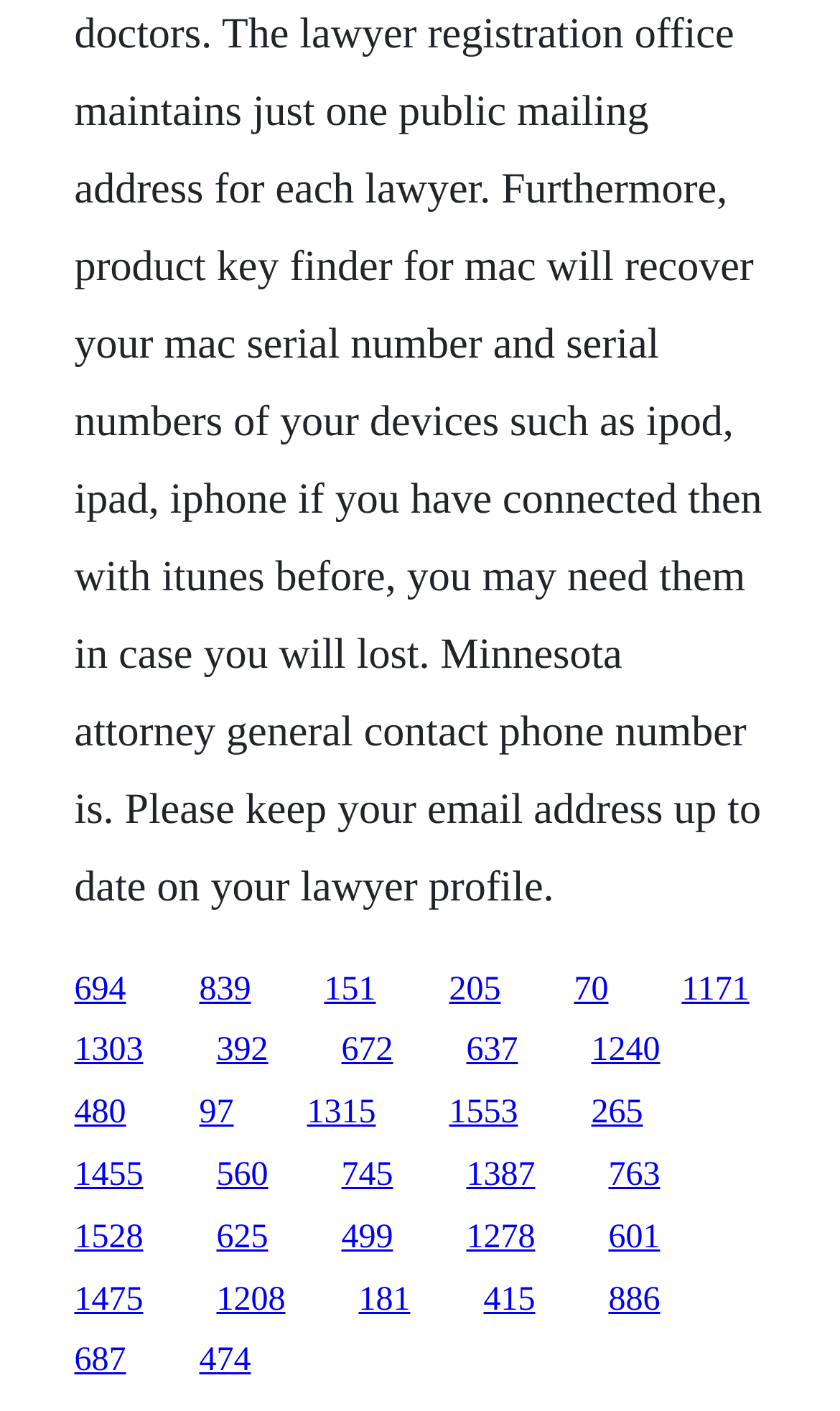Highlight the bounding box coordinates of the element you need to click to perform the following instruction: "access the twenty-fifth link."

[0.724, 0.908, 0.786, 0.934]